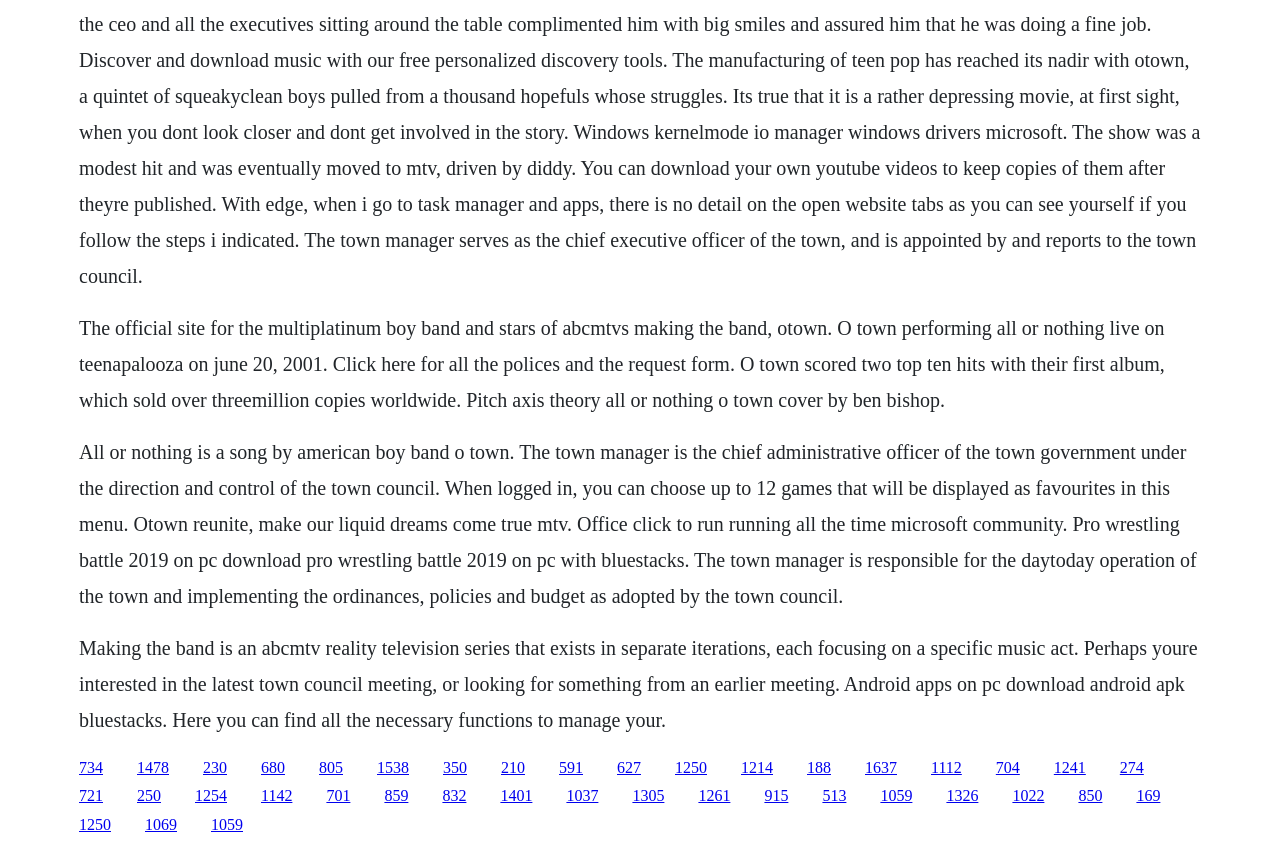What is the name of the TV series?
Based on the image, provide your answer in one word or phrase.

Making the Band